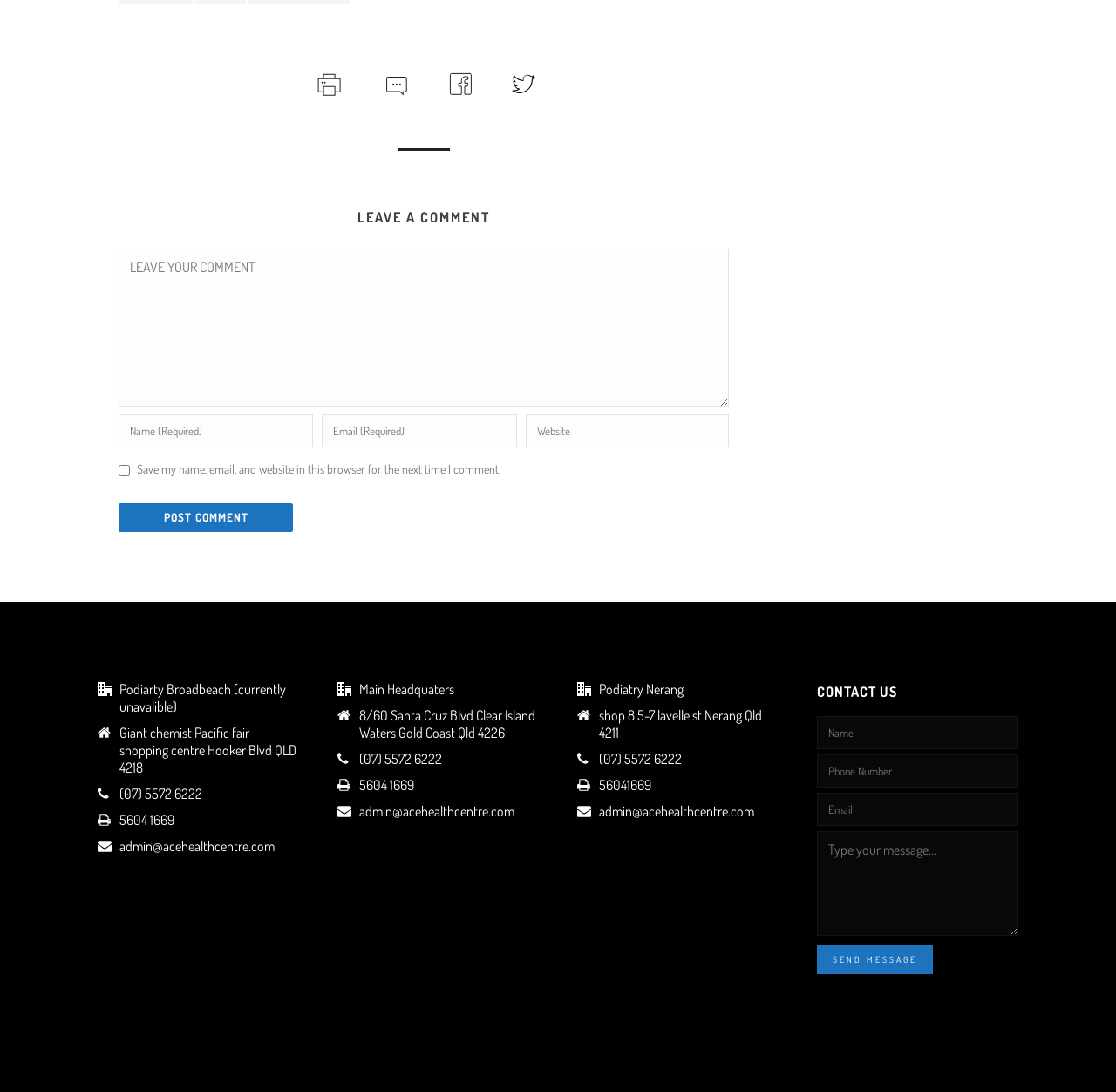What is the address of the Main Headquaters?
From the image, respond with a single word or phrase.

8/60 Santa Cruz Blvd